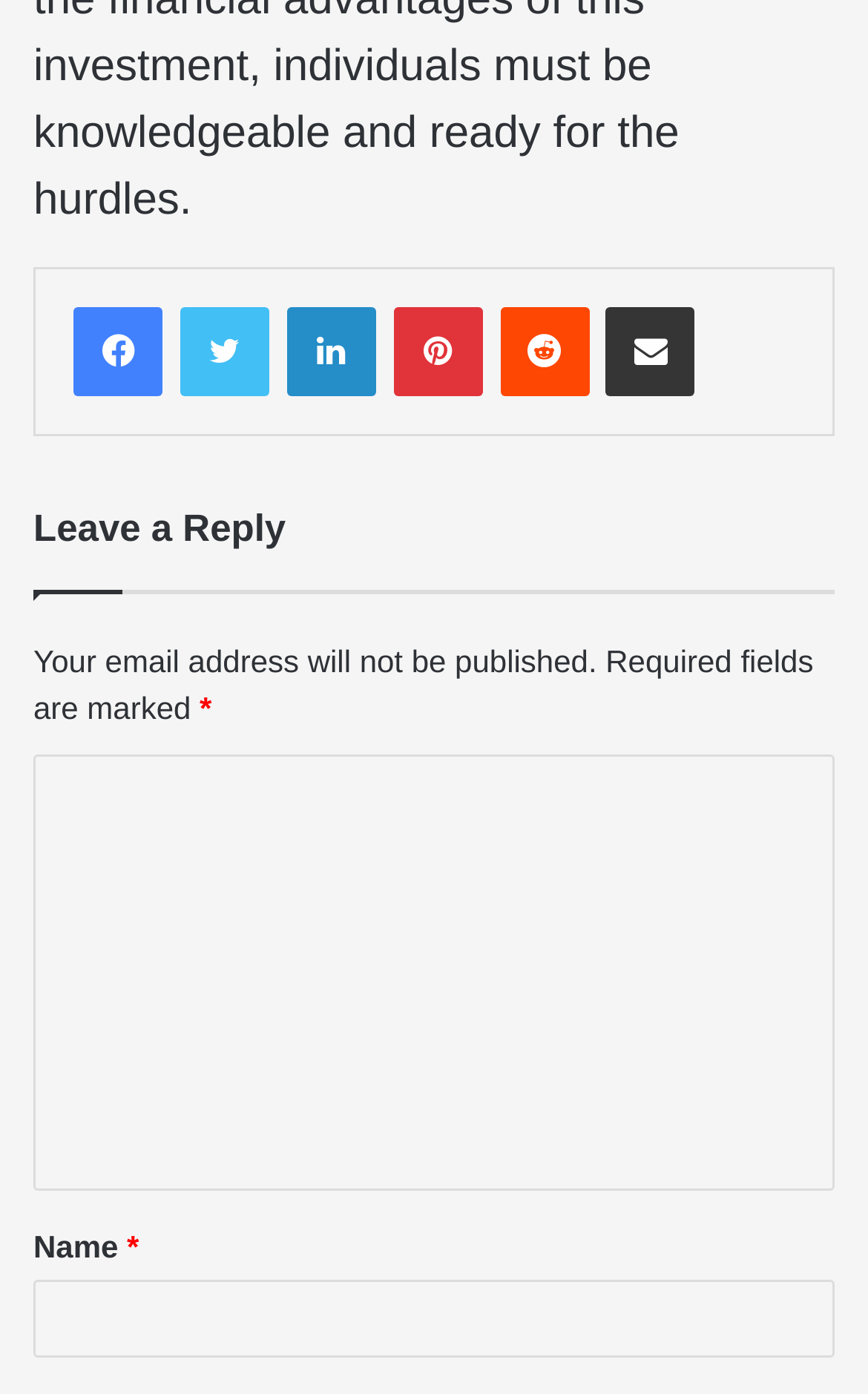What is the purpose of the '*' symbol?
Use the information from the image to give a detailed answer to the question.

The '*' symbol is used to mark required fields, as indicated by its presence next to the textboxes and the StaticText element 'Required fields are marked'.